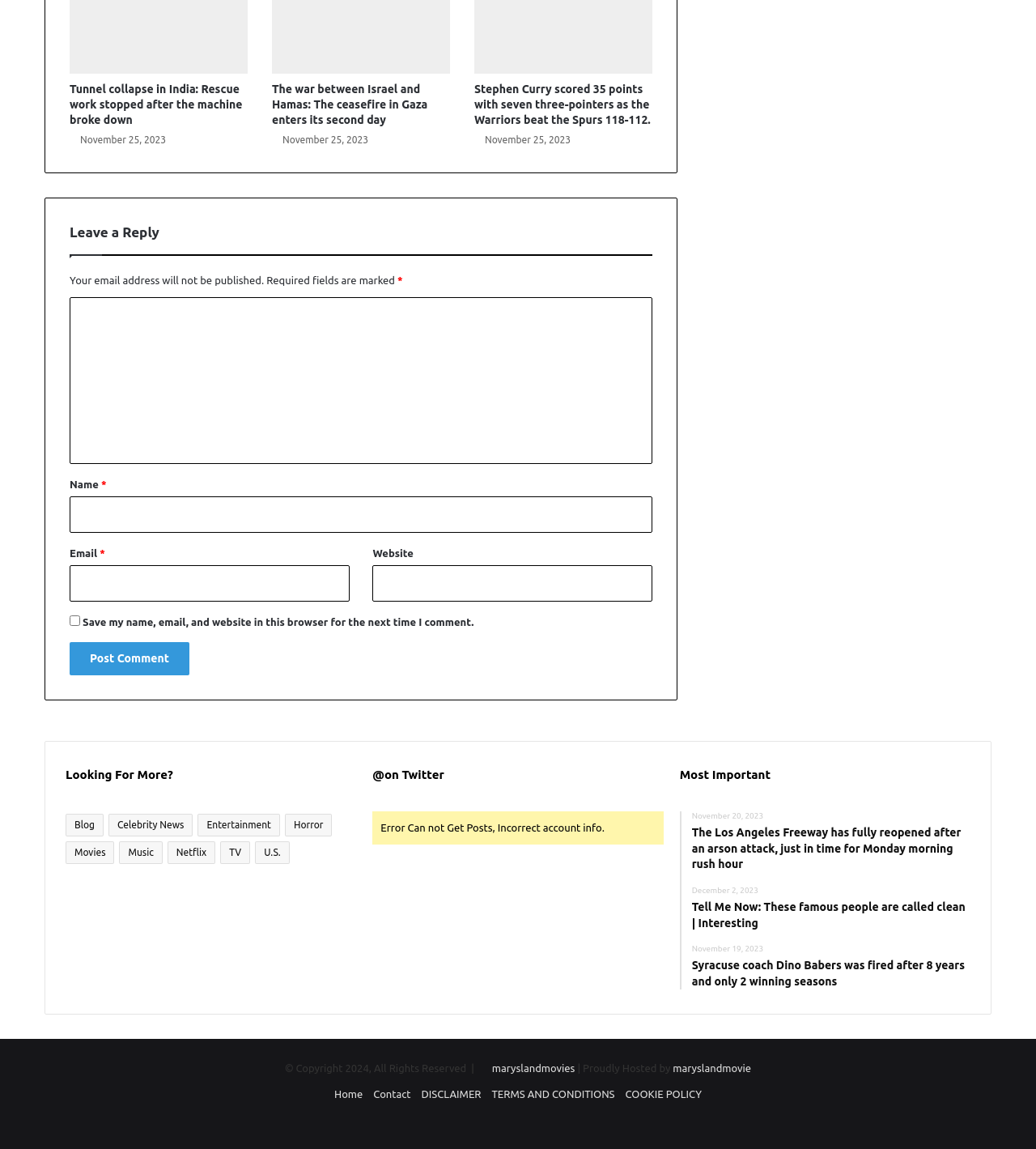Determine the bounding box coordinates for the region that must be clicked to execute the following instruction: "Leave a comment".

[0.067, 0.194, 0.63, 0.223]